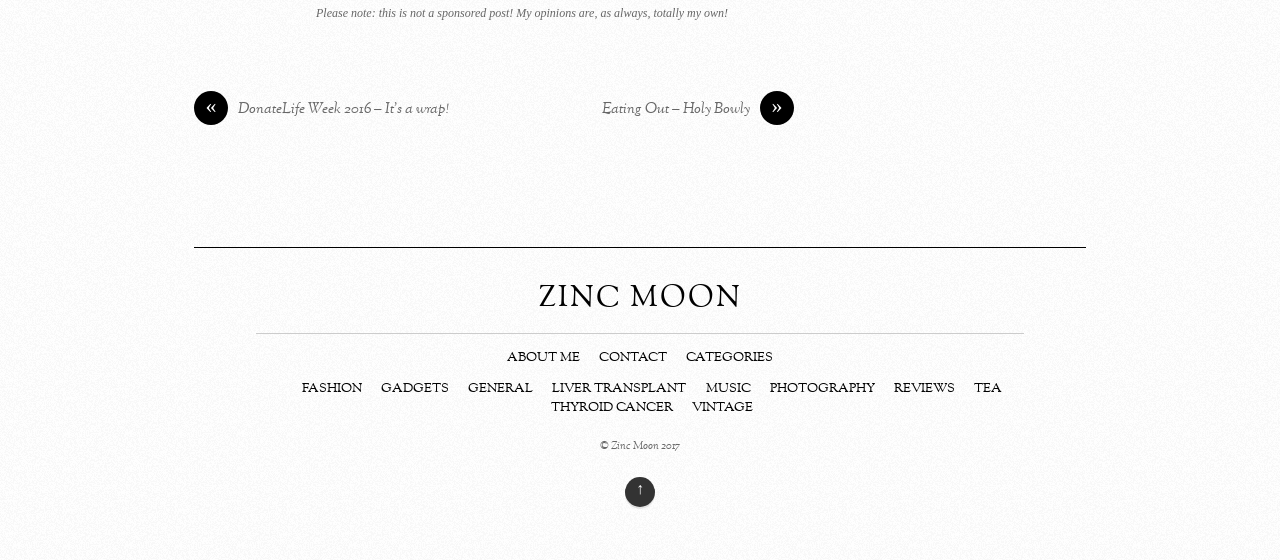Locate the bounding box of the UI element described by: "Zinc Moon" in the given webpage screenshot.

[0.421, 0.494, 0.579, 0.569]